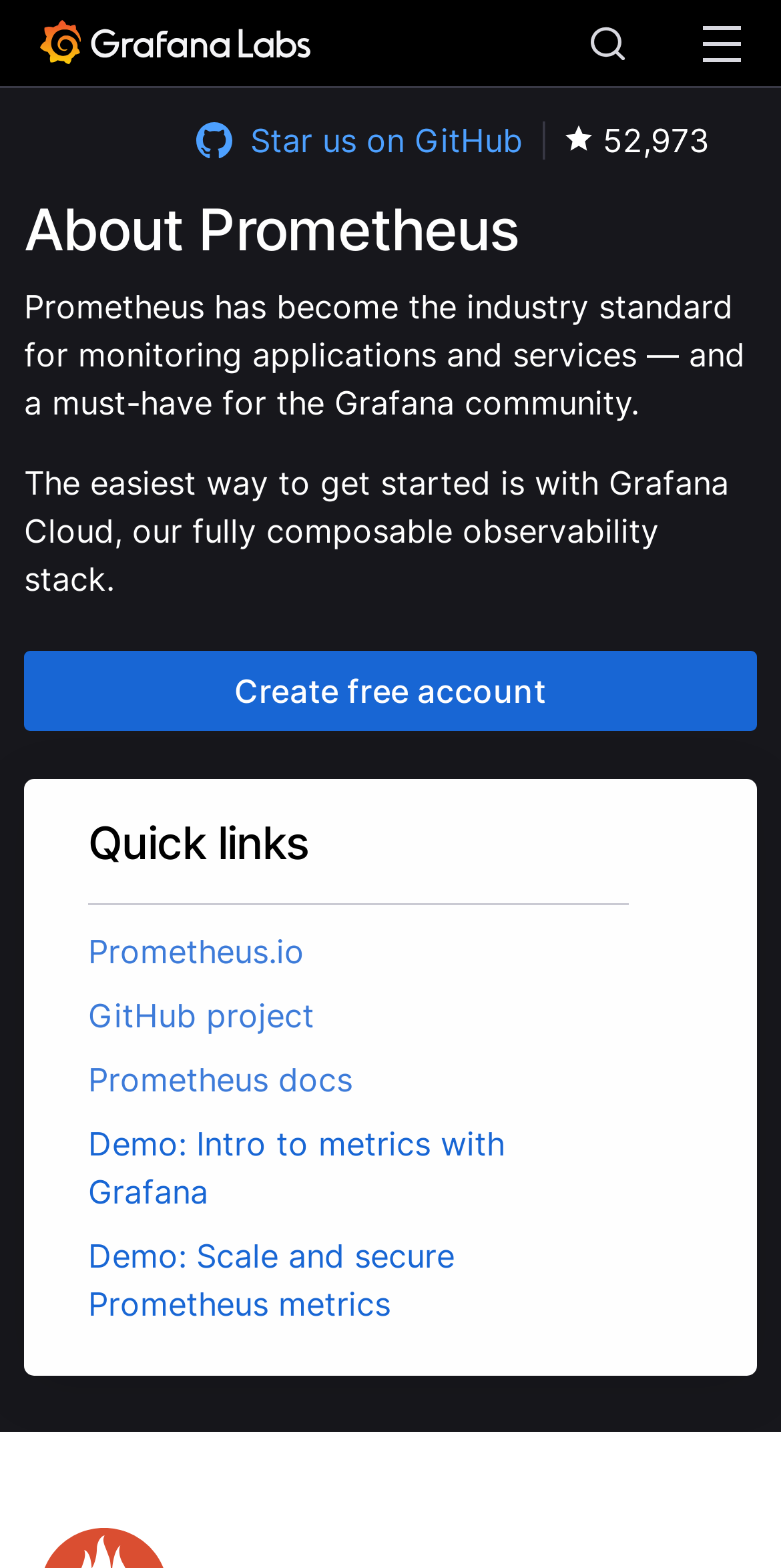Please answer the following question using a single word or phrase: 
How many links are there in the 'Quick links' section?

5